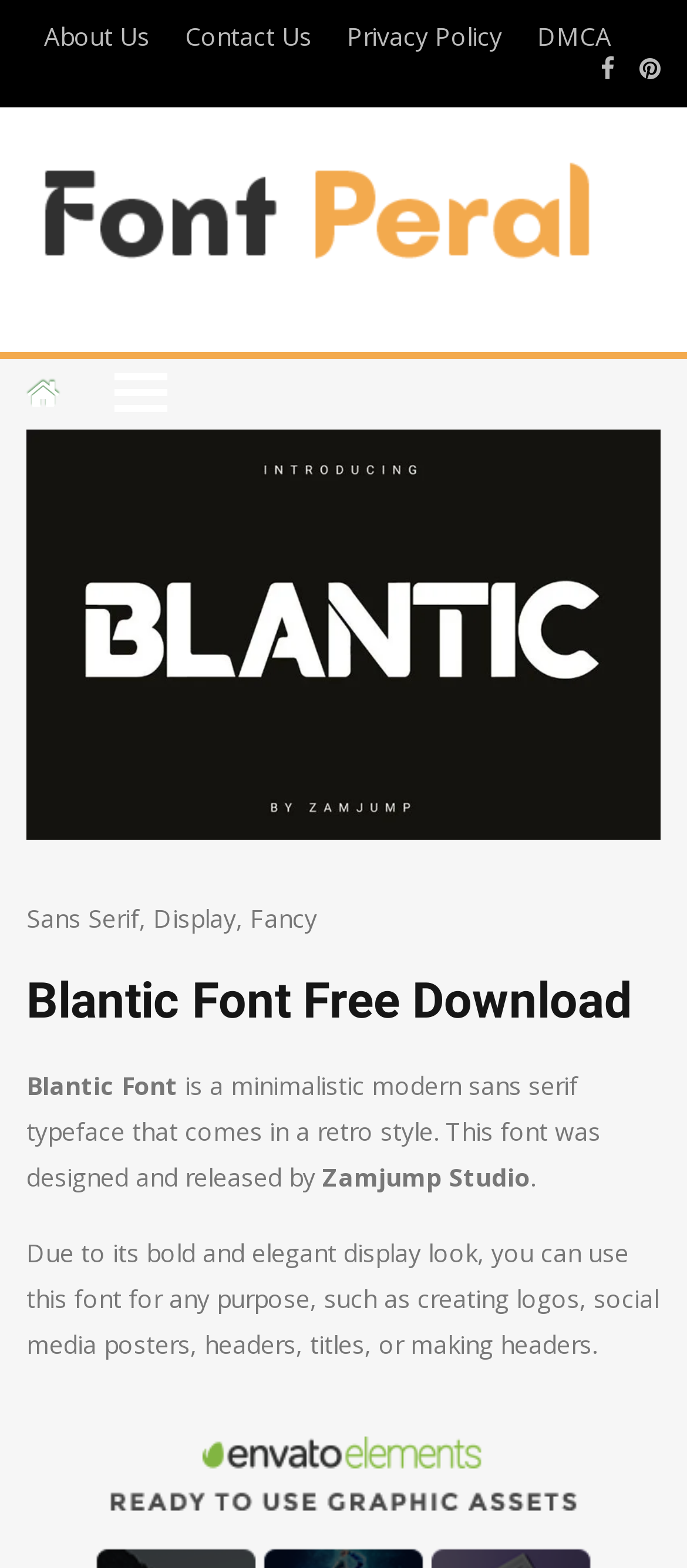Who designed the Blantic font?
Using the visual information, answer the question in a single word or phrase.

Zamjump Studio